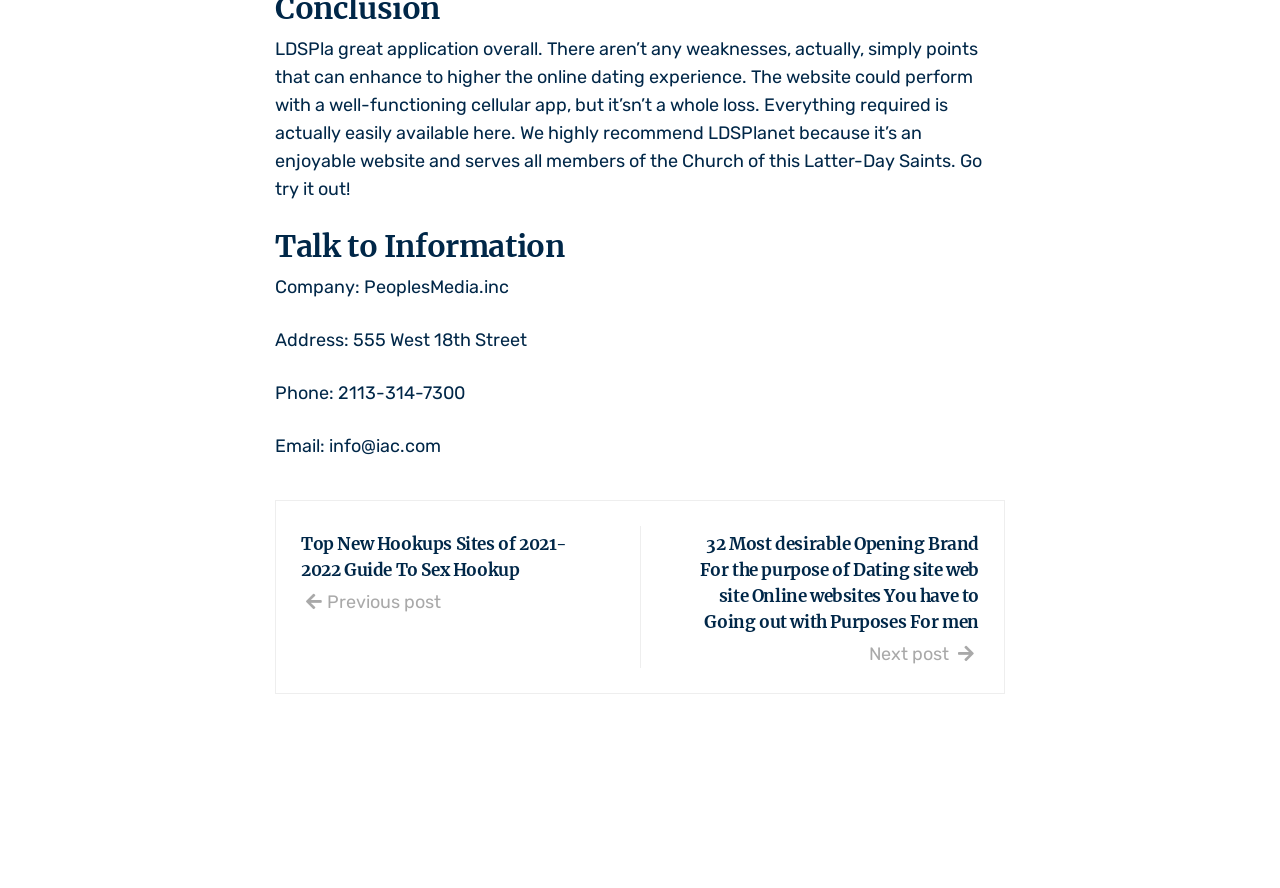Give a short answer using one word or phrase for the question:
What is the company behind the website?

PeoplesMedia.inc